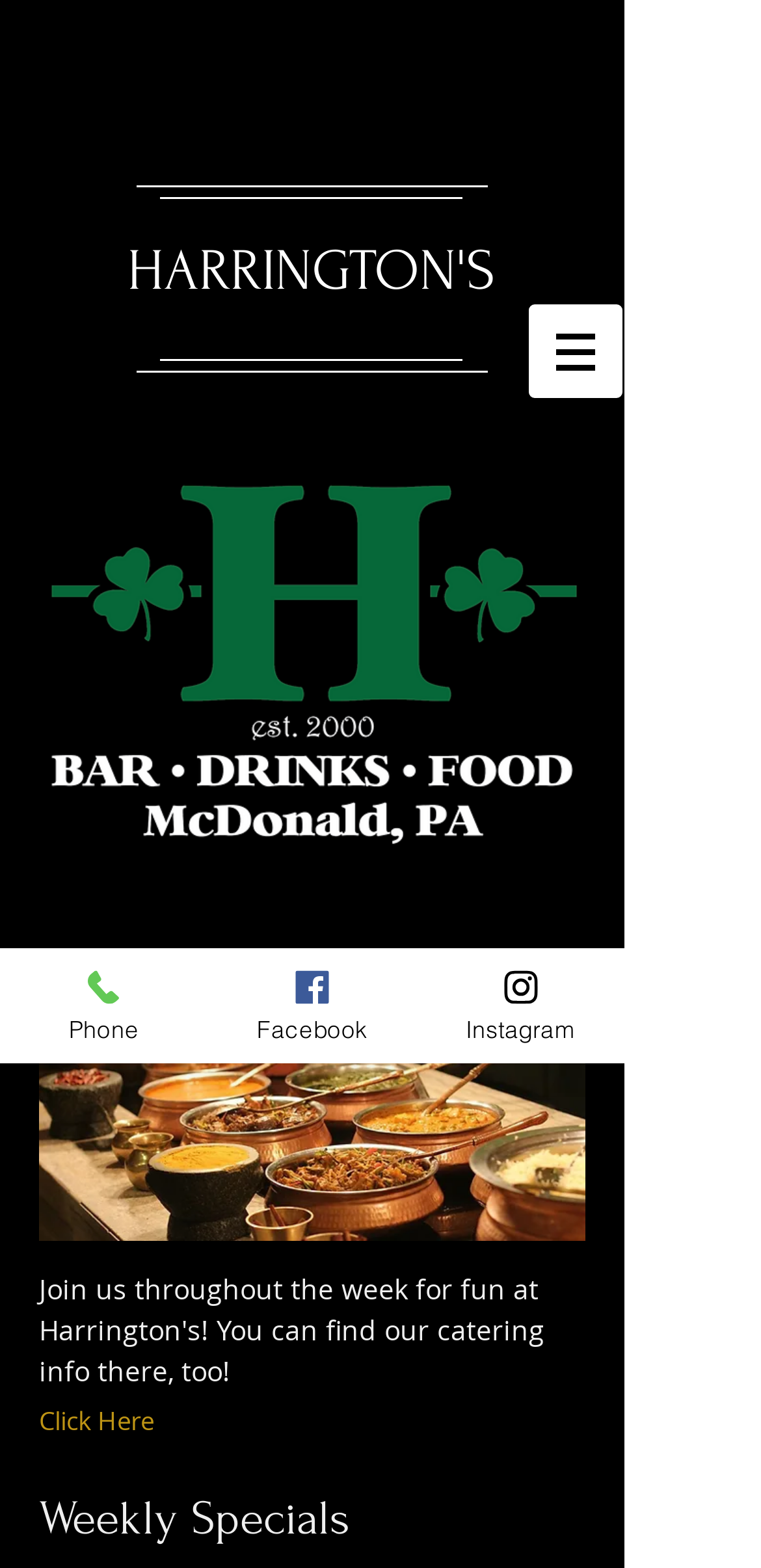What is the name of the pub and restaurant?
Please respond to the question thoroughly and include all relevant details.

The name of the pub and restaurant can be found in the link element with the text 'HARRINGTON'S' at the top of the webpage.